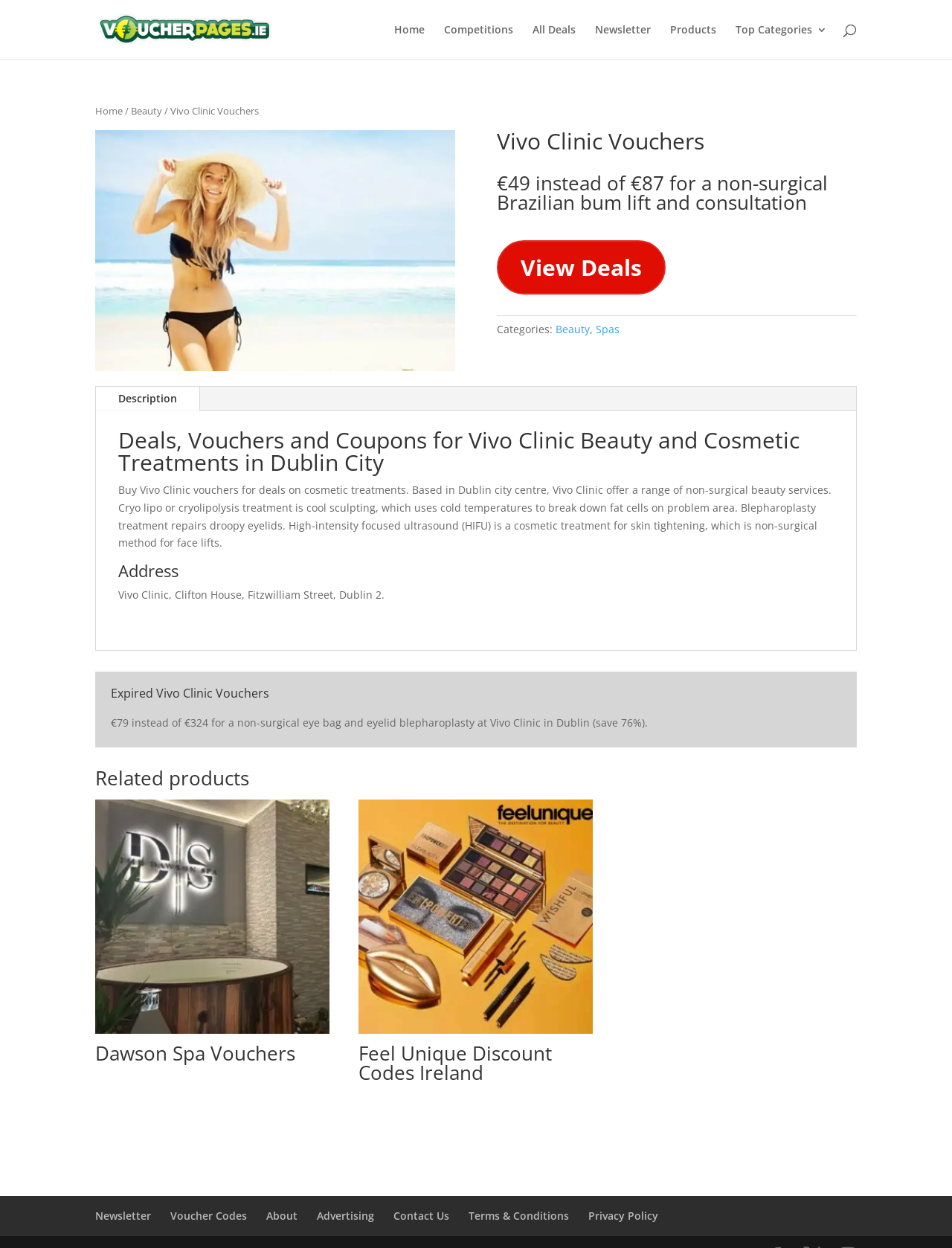What is the location of Vivo Clinic?
Carefully examine the image and provide a detailed answer to the question.

I found the answer by looking at the static text 'Vivo Clinic, Clifton House, Fitzwilliam Street, Dublin 2.' which suggests that the location of Vivo Clinic is Dublin 2.